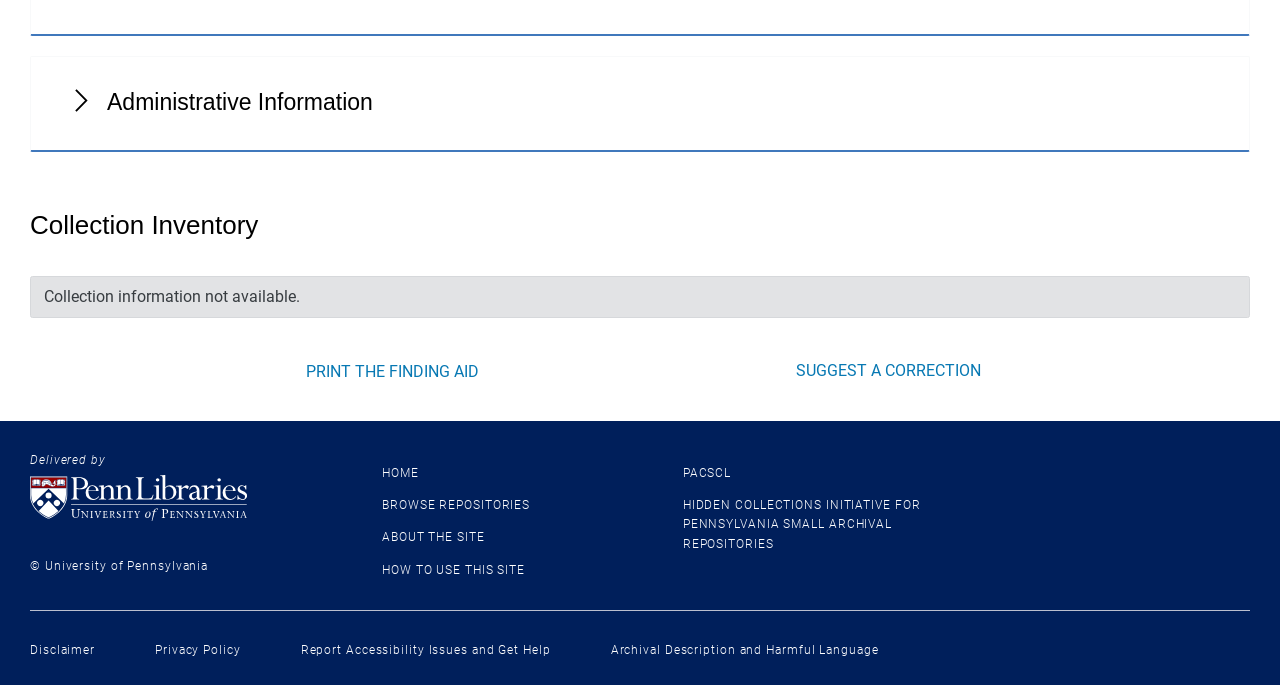Identify the bounding box coordinates for the UI element described as follows: parent_node: Delivered by. Use the format (top-left x, top-left y, bottom-right x, bottom-right y) and ensure all values are floating point numbers between 0 and 1.

[0.023, 0.694, 0.252, 0.761]